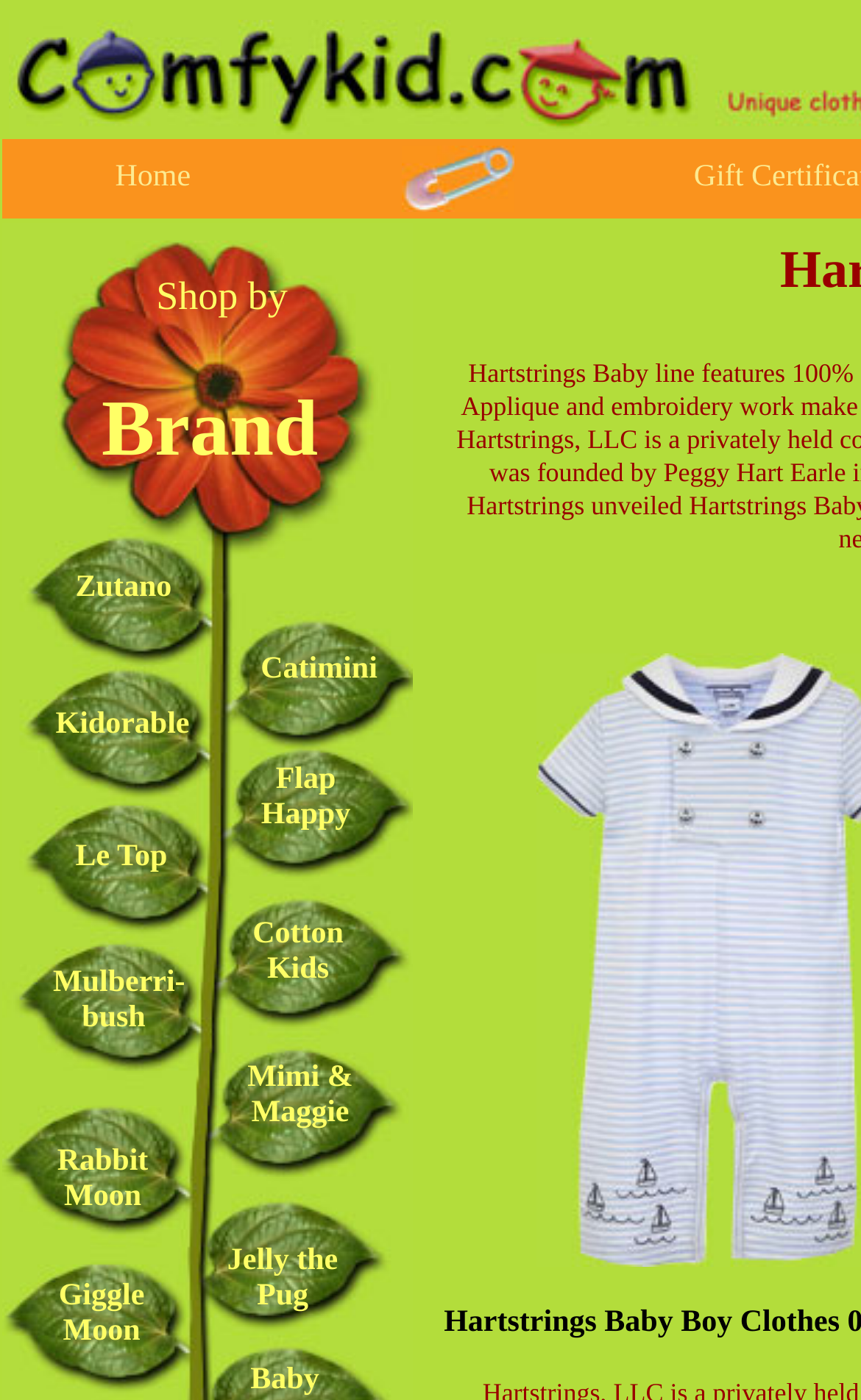Determine the bounding box coordinates for the area that should be clicked to carry out the following instruction: "check out Kidorable products".

[0.065, 0.506, 0.22, 0.53]